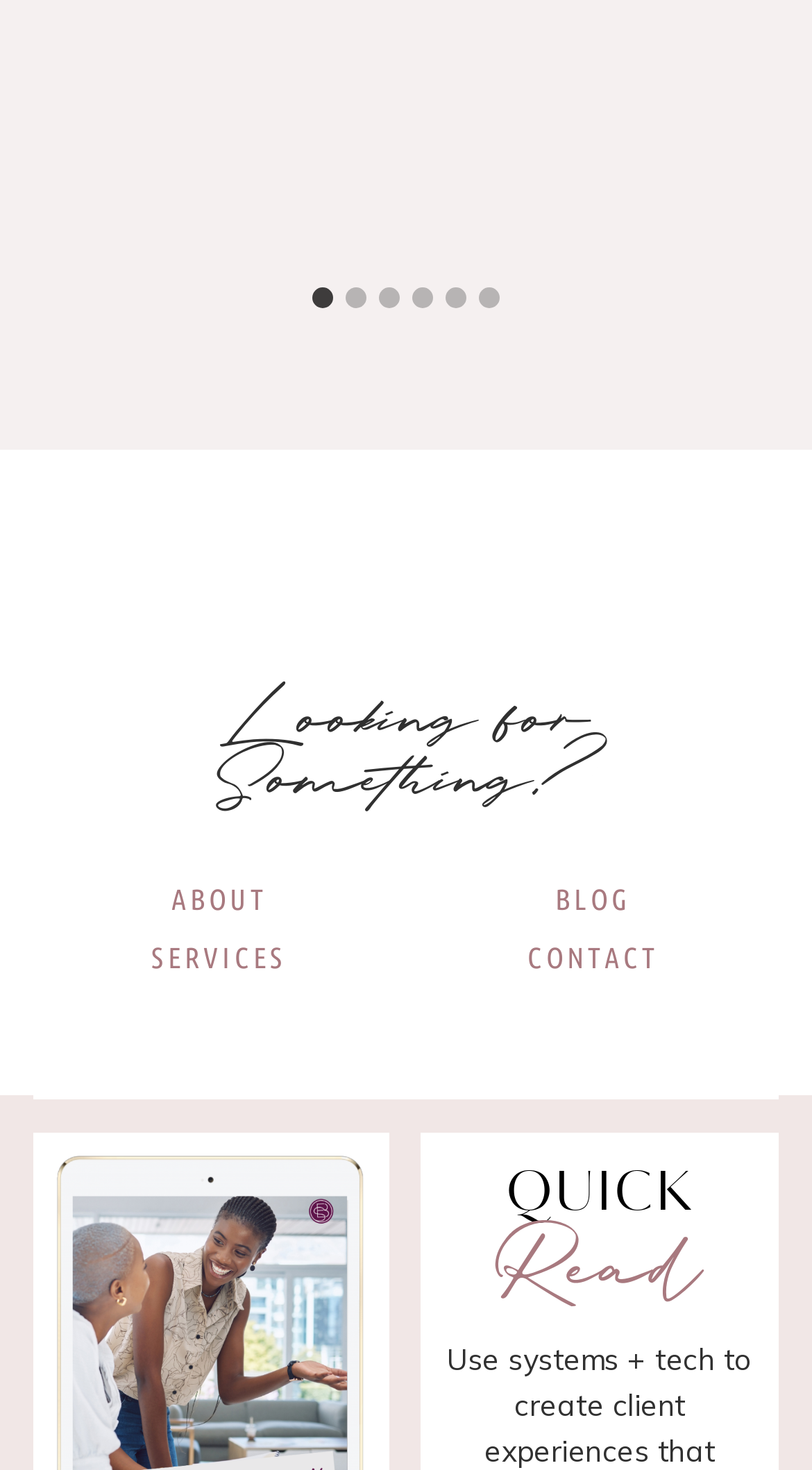Find the bounding box coordinates for the area that should be clicked to accomplish the instruction: "Go to BLOG page".

[0.526, 0.592, 0.934, 0.632]